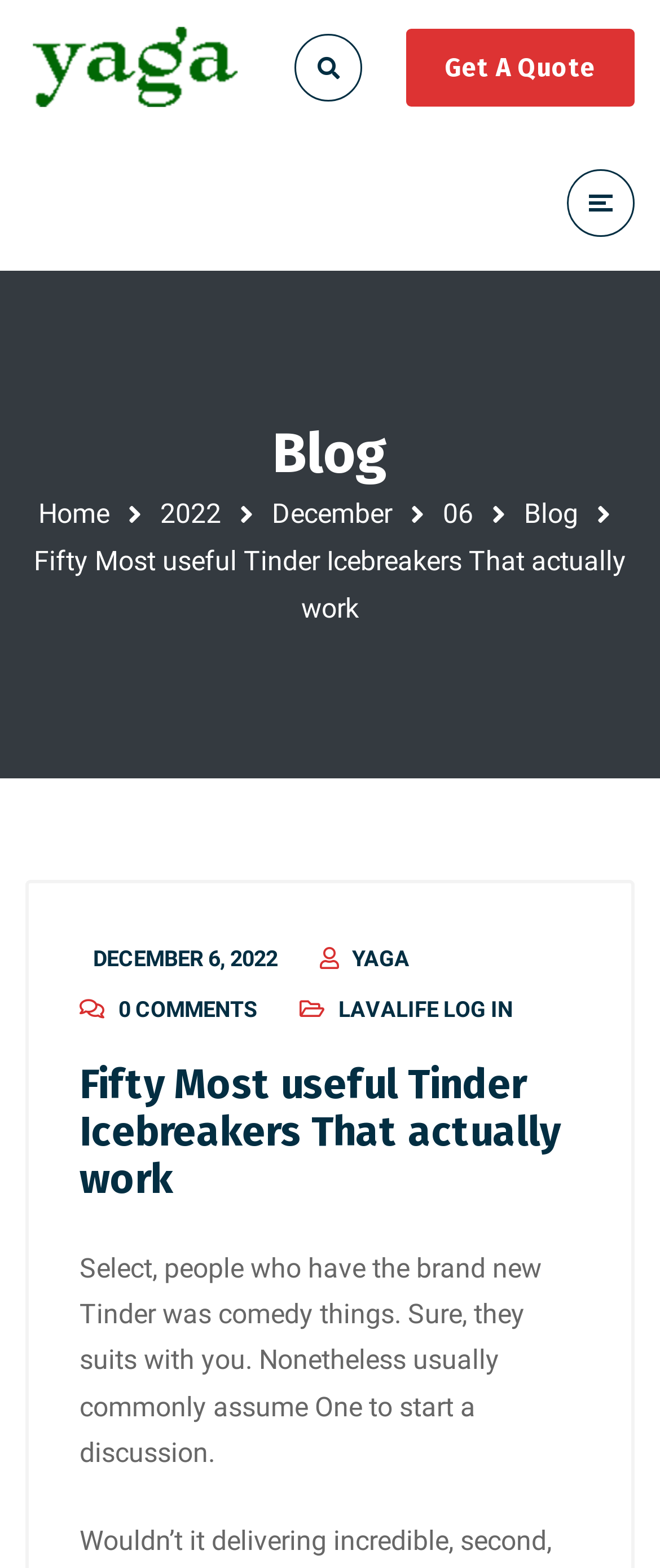Refer to the image and provide a thorough answer to this question:
What is the date of the article?

I found the date of the article by looking at the text below the title, which says 'DECEMBER 6, 2022'. This is likely the date the article was published.